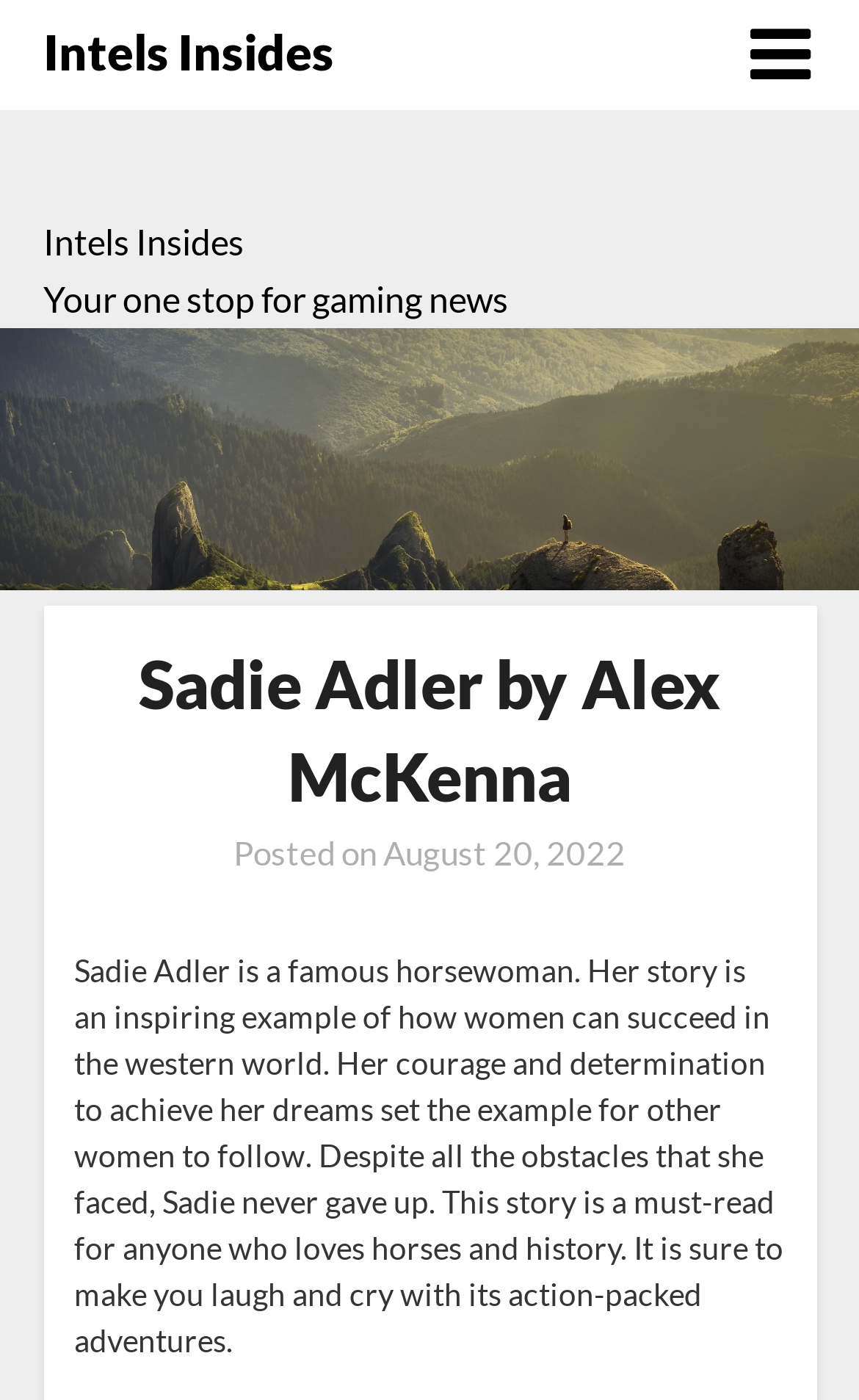Identify and extract the main heading of the webpage.

Sadie Adler by Alex McKenna